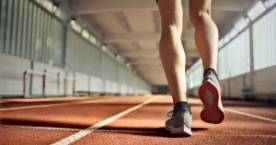Based on the image, provide a detailed and complete answer to the question: 
What type of shoes is the runner wearing?

The caption highlights the runner's legs, showcasing 'athletic shorts and a pair of modern running shoes with a distinct sole design', implying that the runner is wearing running shoes.